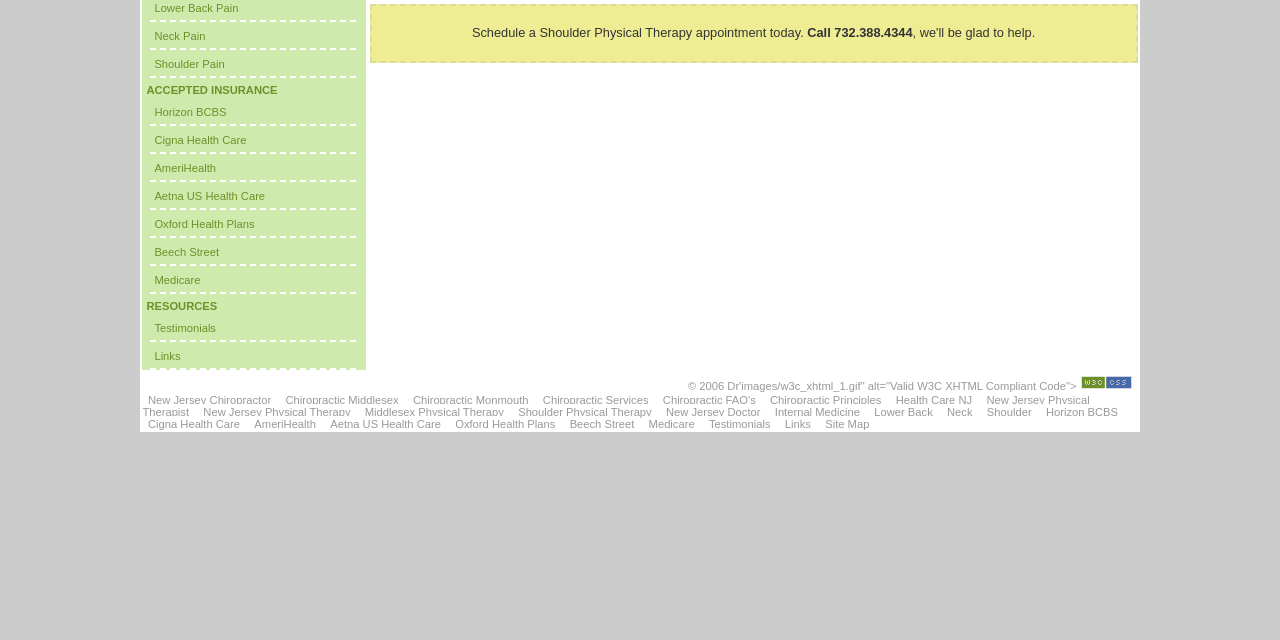Locate the UI element described by Shoulder Pain in the provided webpage screenshot. Return the bounding box coordinates in the format (top-left x, top-left y, bottom-right x, bottom-right y), ensuring all values are between 0 and 1.

[0.121, 0.091, 0.176, 0.11]